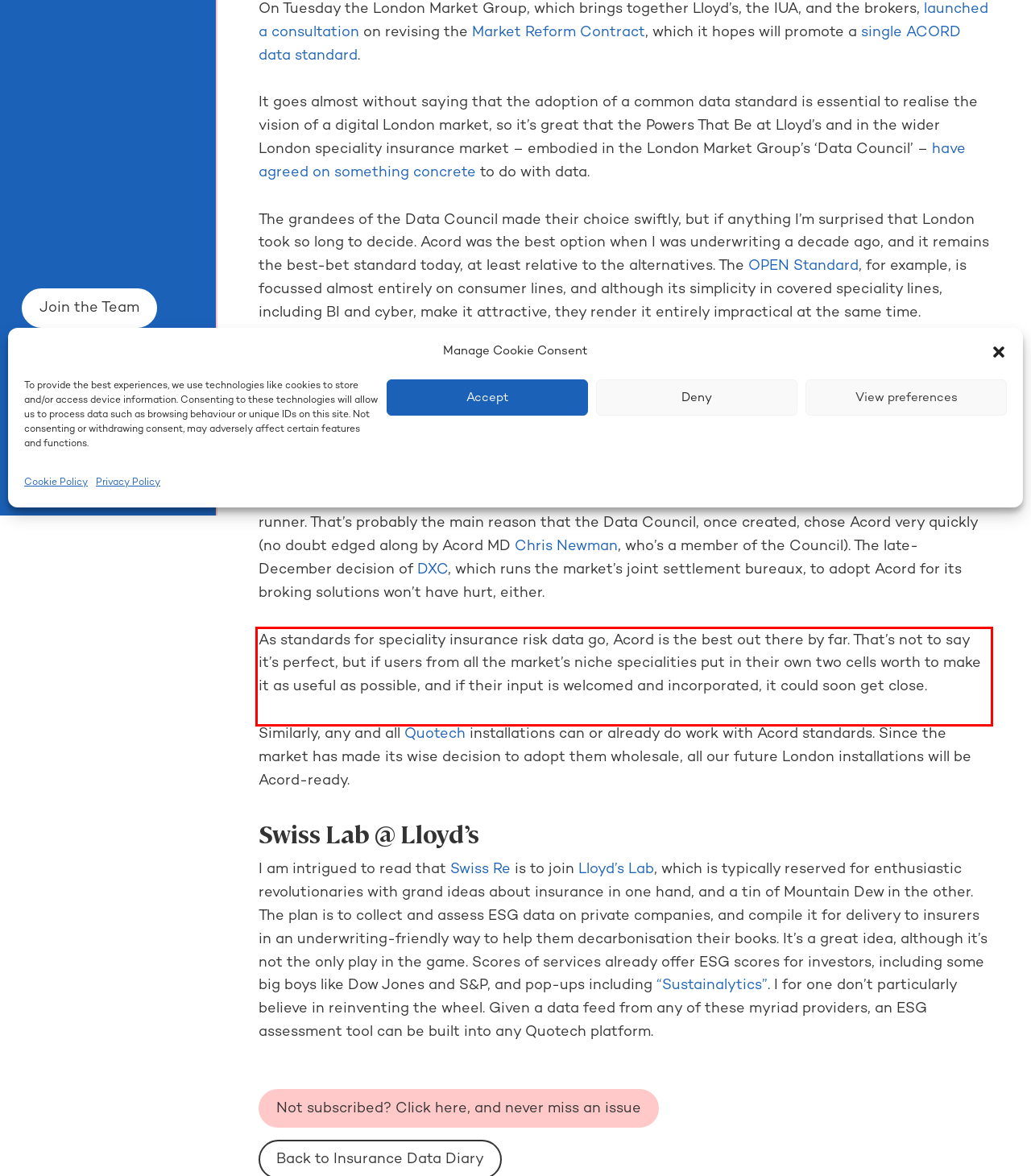Given the screenshot of the webpage, identify the red bounding box, and recognize the text content inside that red bounding box.

As standards for speciality insurance risk data go, Acord is the best out there by far. That’s not to say it’s perfect, but if users from all the market’s niche specialities put in their own two cells worth to make it as useful as possible, and if their input is welcomed and incorporated, it could soon get close.